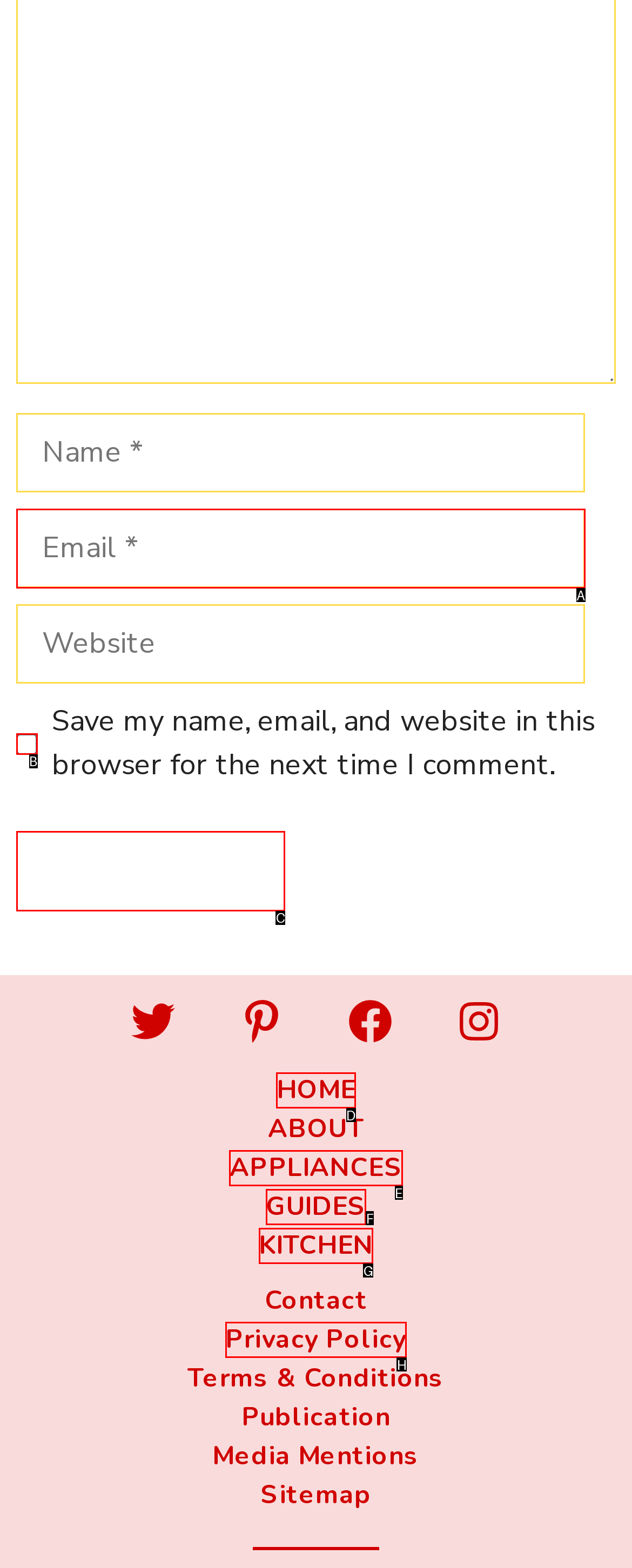Tell me which UI element to click to fulfill the given task: Click the Post Comment button. Respond with the letter of the correct option directly.

C